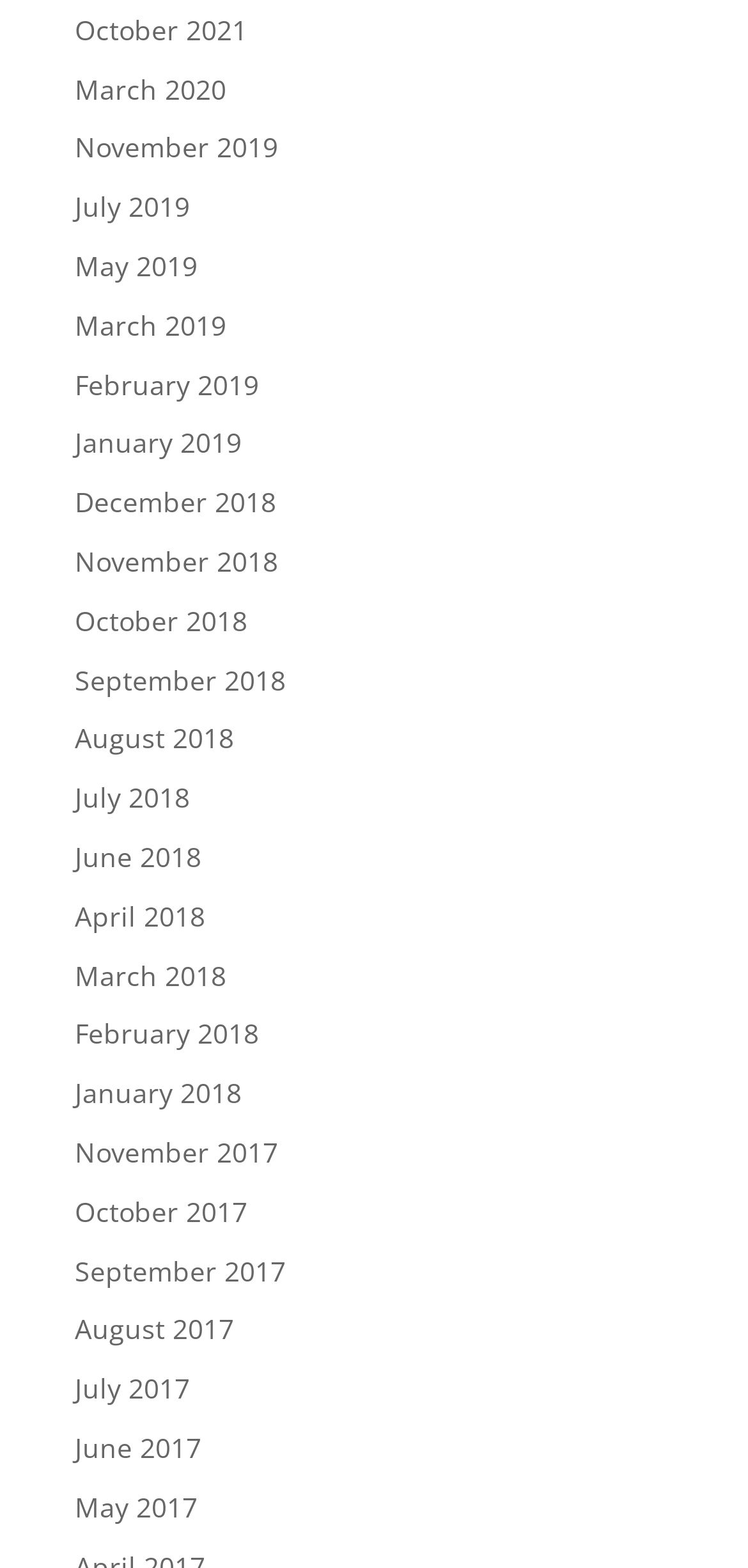What is the most recent month listed?
Look at the image and construct a detailed response to the question.

By examining the list of links, I found that the topmost link is 'October 2021', which suggests that it is the most recent month listed.